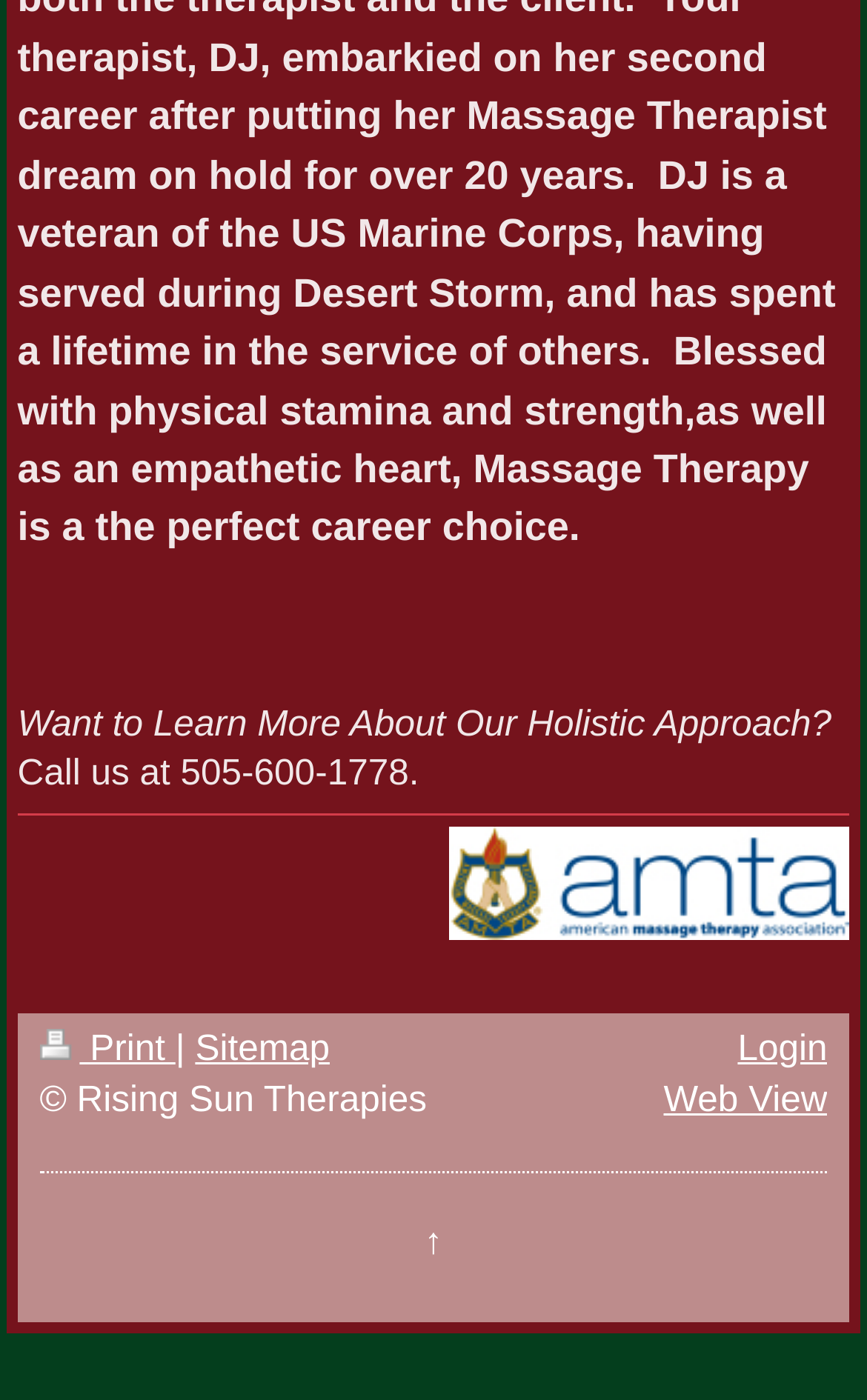How many links are there at the bottom of the webpage?
Respond to the question with a well-detailed and thorough answer.

There are four links at the bottom of the webpage: 'Print', 'Sitemap', 'Login', and 'Web View'.